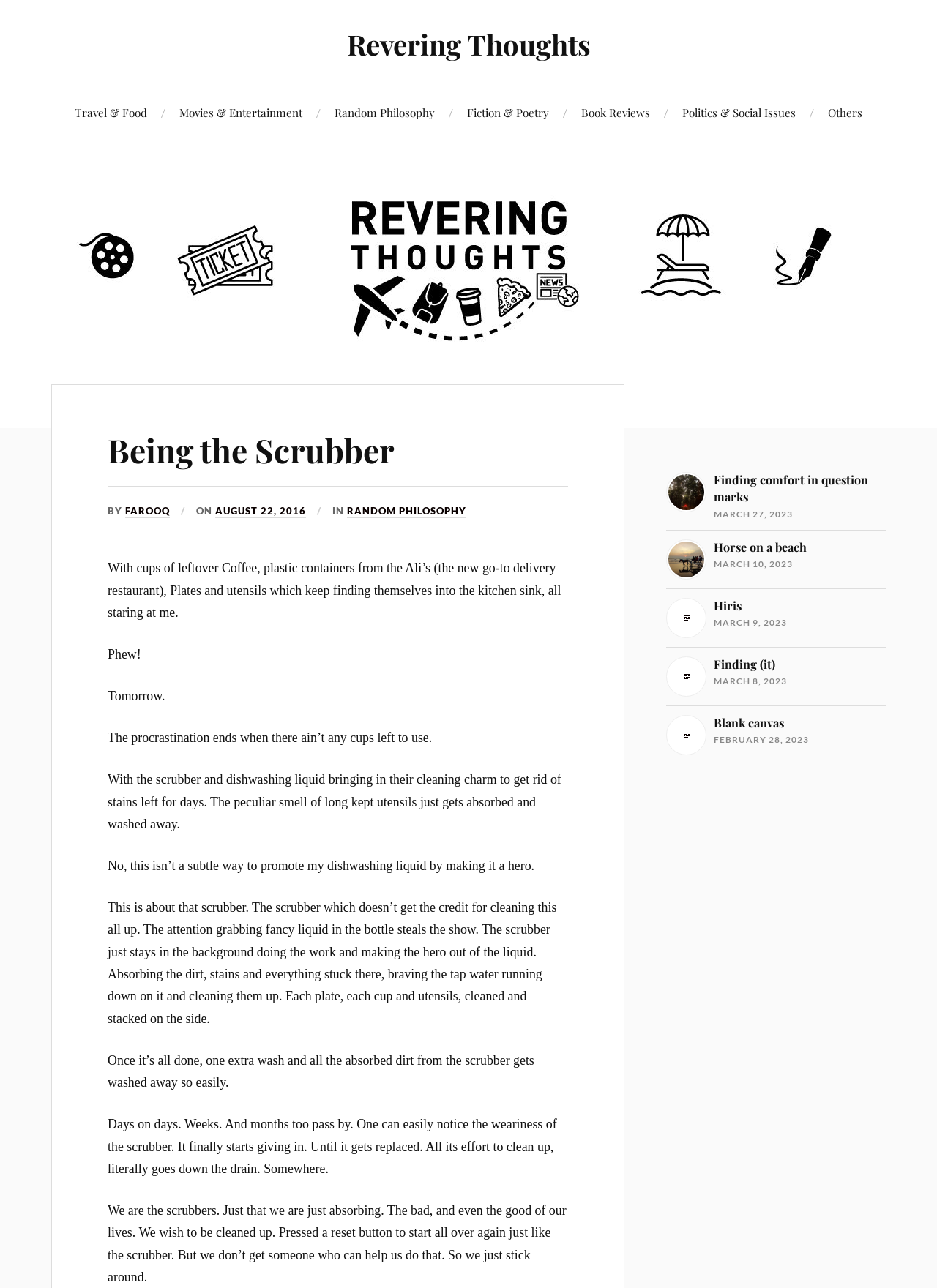Provide an in-depth description of the elements and layout of the webpage.

The webpage is a blog post titled "Being the Scrubber – Revering Thoughts". At the top, there are 8 links to different categories, including "Travel & Food", "Movies & Entertainment", and "Random Philosophy", arranged horizontally across the page.

Below the links, there is a large figure that spans the entire width of the page. Within this figure, there is a heading "Being the Scrubber" followed by a link to the same title. The author's name "FAROOQ" and the date "AUGUST 22, 2016" are also displayed.

The main content of the blog post is a series of paragraphs that describe the author's thoughts on being like a scrubber, which cleans up dirt and stains without getting the credit. The text is arranged in a single column, with each paragraph flowing into the next.

To the right of the main content, there is a complementary section that contains 5 links to other blog posts, each with a title and date. These links are stacked vertically and are positioned near the bottom of the page.

Overall, the webpage has a simple and clean layout, with a focus on the written content.